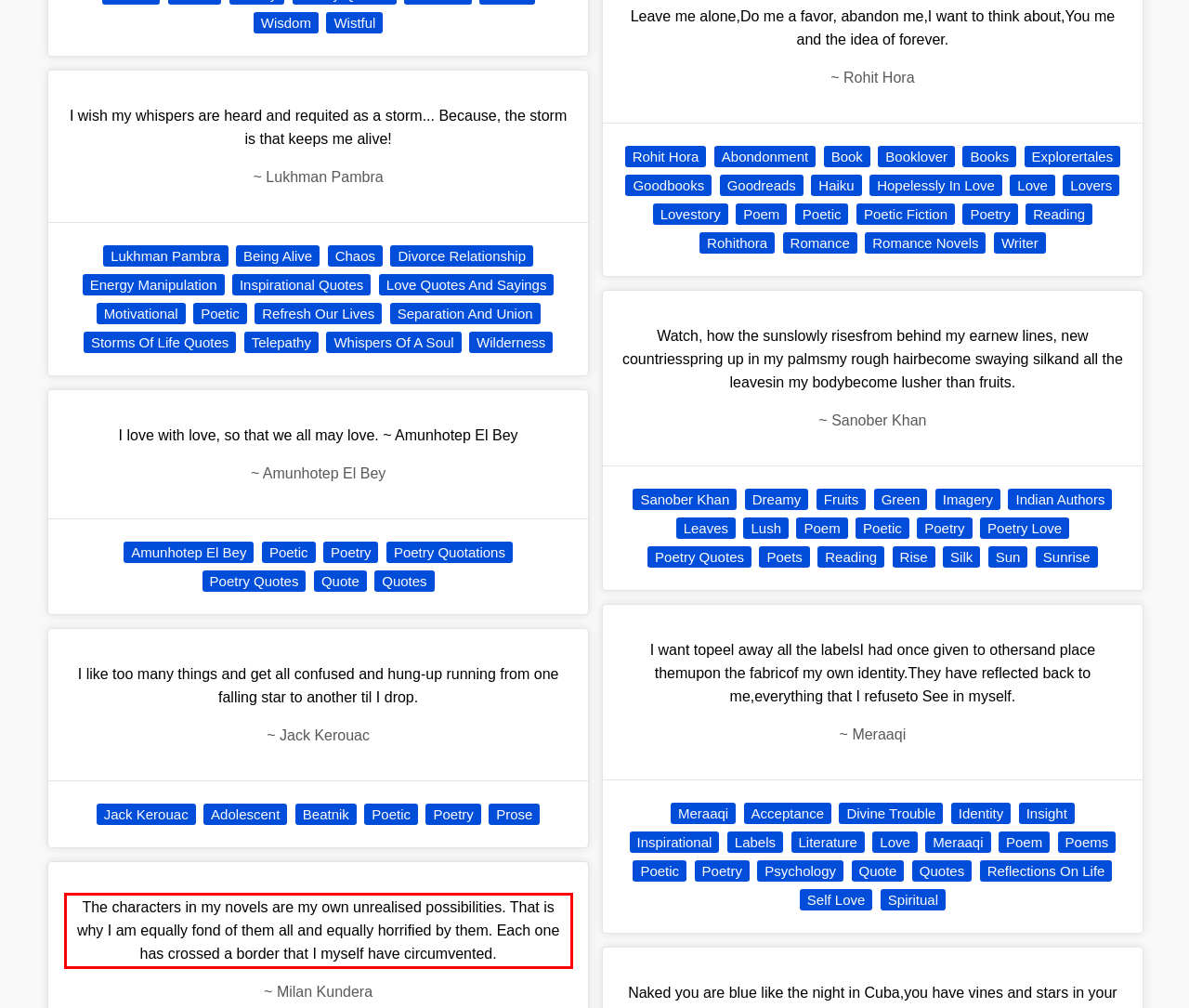Identify the text inside the red bounding box on the provided webpage screenshot by performing OCR.

The characters in my novels are my own unrealised possibilities. That is why I am equally fond of them all and equally horrified by them. Each one has crossed a border that I myself have circumvented.